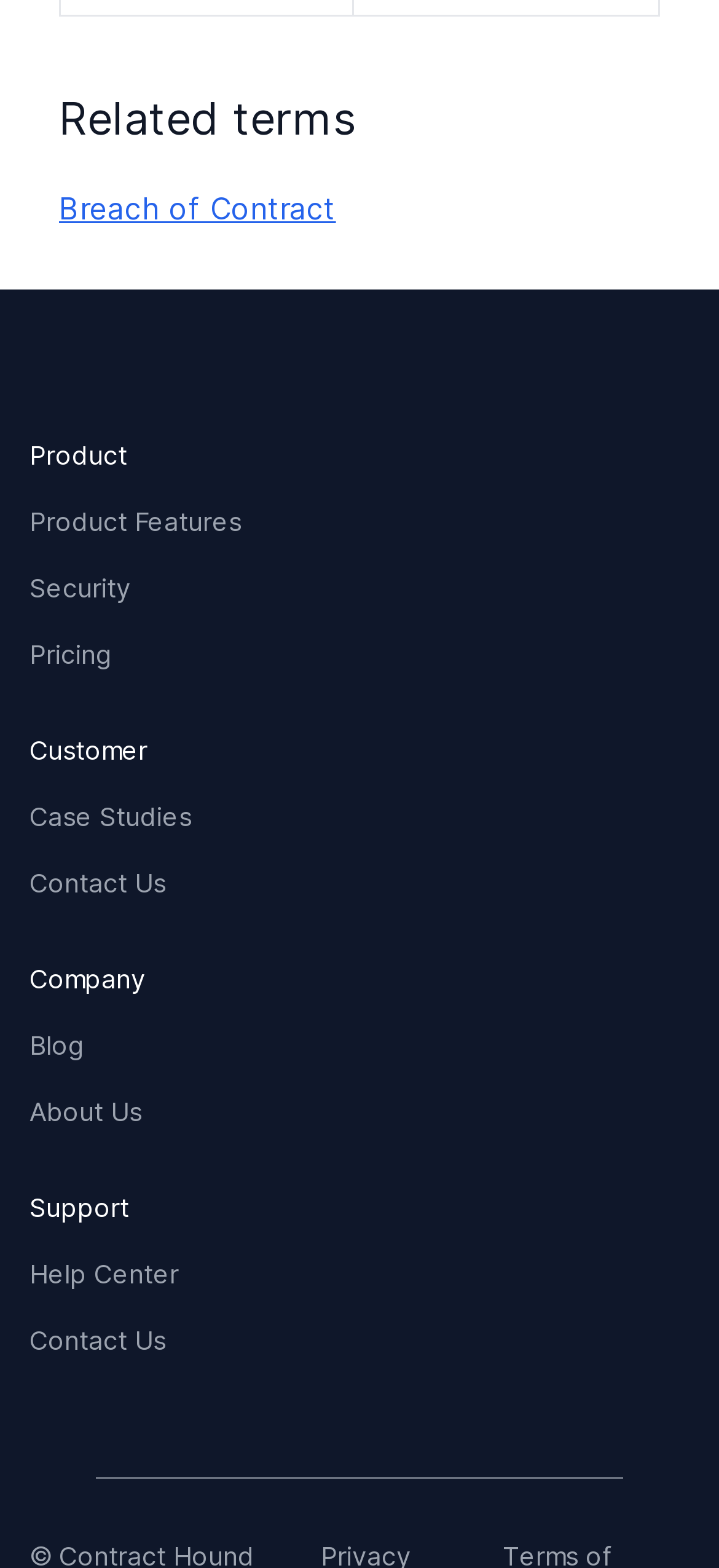Determine the bounding box for the HTML element described here: "Breach of Contract". The coordinates should be given as [left, top, right, bottom] with each number being a float between 0 and 1.

[0.082, 0.121, 0.467, 0.144]